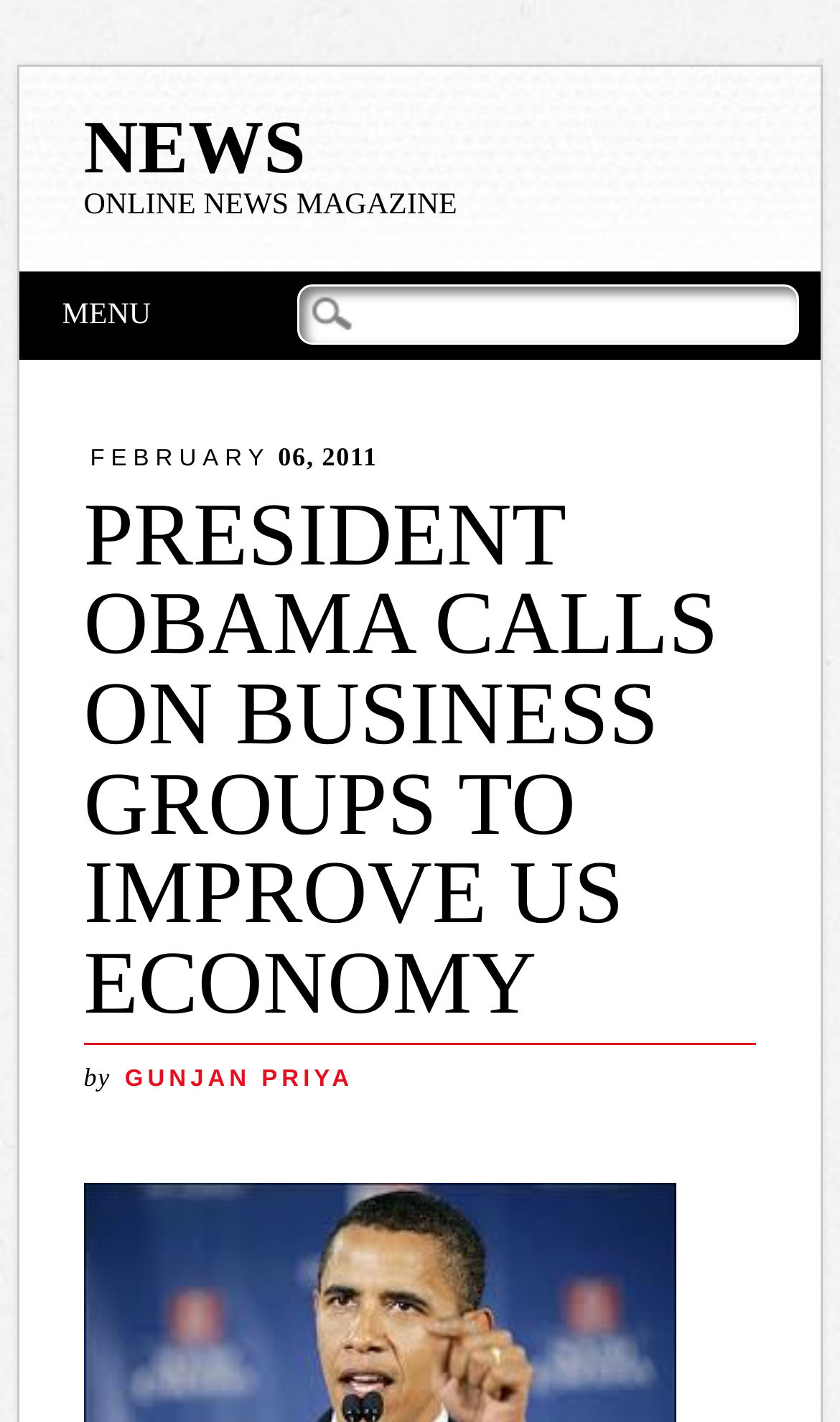What is the purpose of the textbox?
Carefully analyze the image and provide a thorough answer to the question.

I found a textbox element with a bounding box of [0.354, 0.2, 0.952, 0.242] and a label 'Search for:' which indicates that the purpose of the textbox is to search for something.